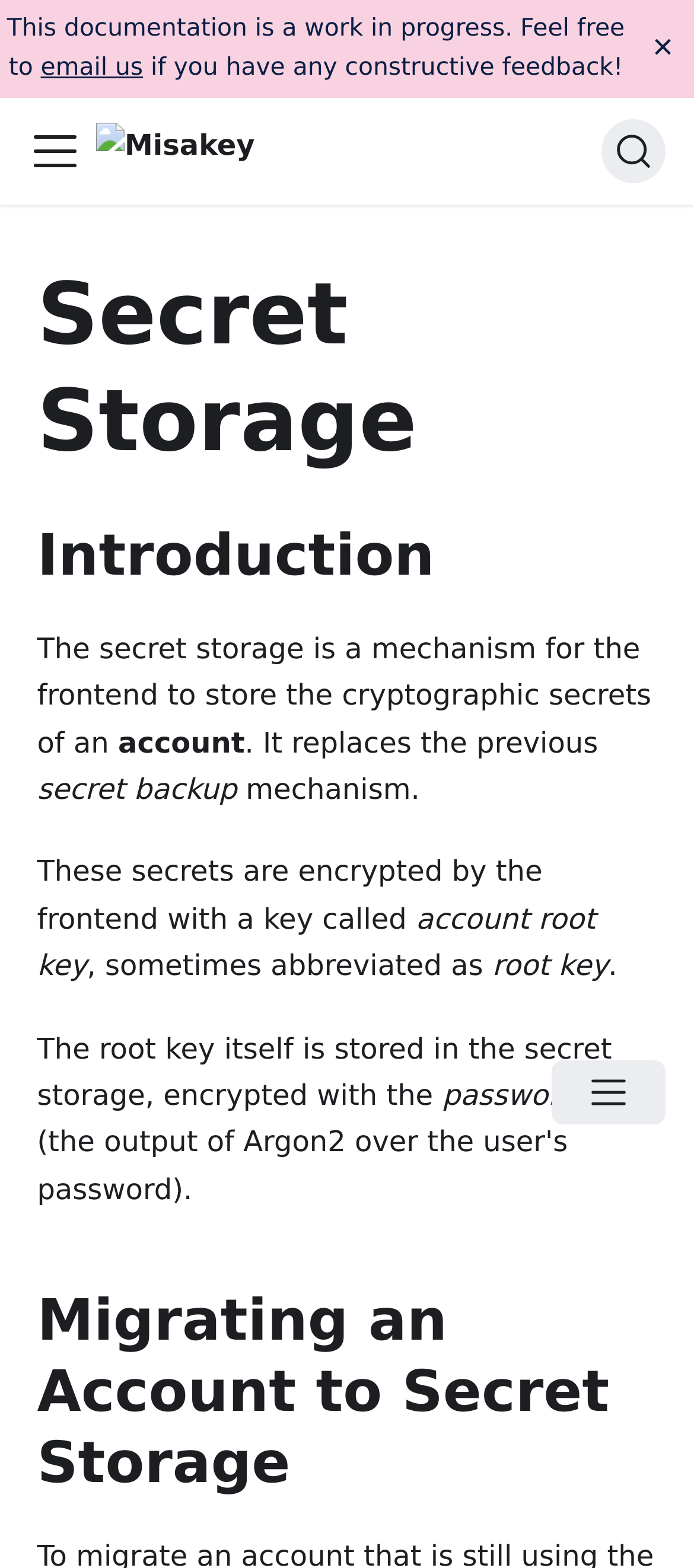Please provide a comprehensive answer to the question below using the information from the image: What is the link 'email us' for?

The link 'email us' is likely for providing constructive feedback, as it is mentioned in the sentence 'Feel free to email us if you have any constructive feedback!' at the top of the webpage.